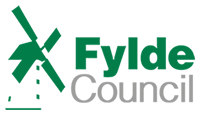What is the word written in a softer grey font?
Provide a detailed answer to the question using information from the image.

The caption states that the word 'Council' is written in a softer grey font, which is in contrast to the bold green font used for the name 'Fylde'.